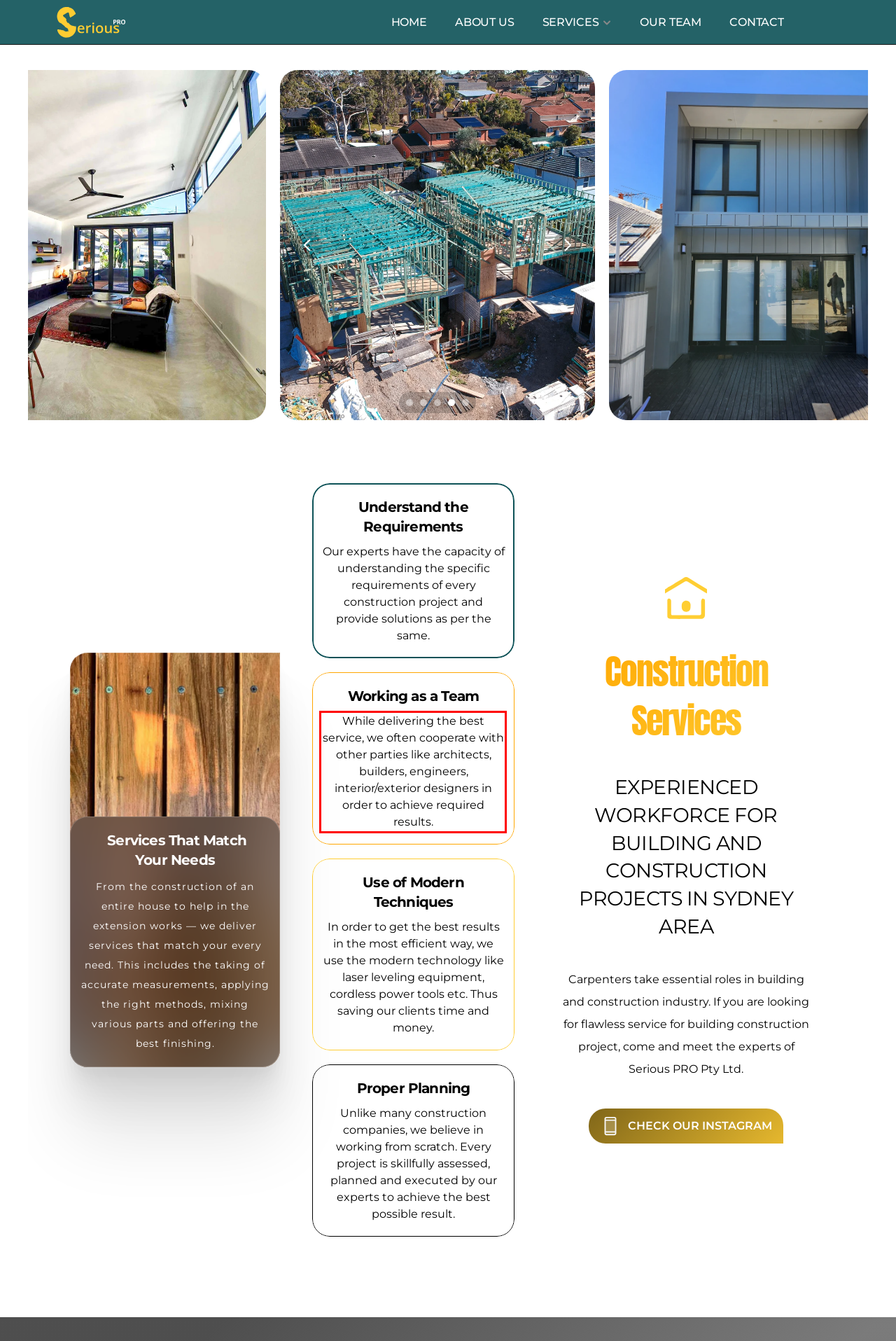In the screenshot of the webpage, find the red bounding box and perform OCR to obtain the text content restricted within this red bounding box.

While delivering the best service, we often cooperate with other parties like architects, builders, engineers, interior/exterior designers in order to achieve required results.